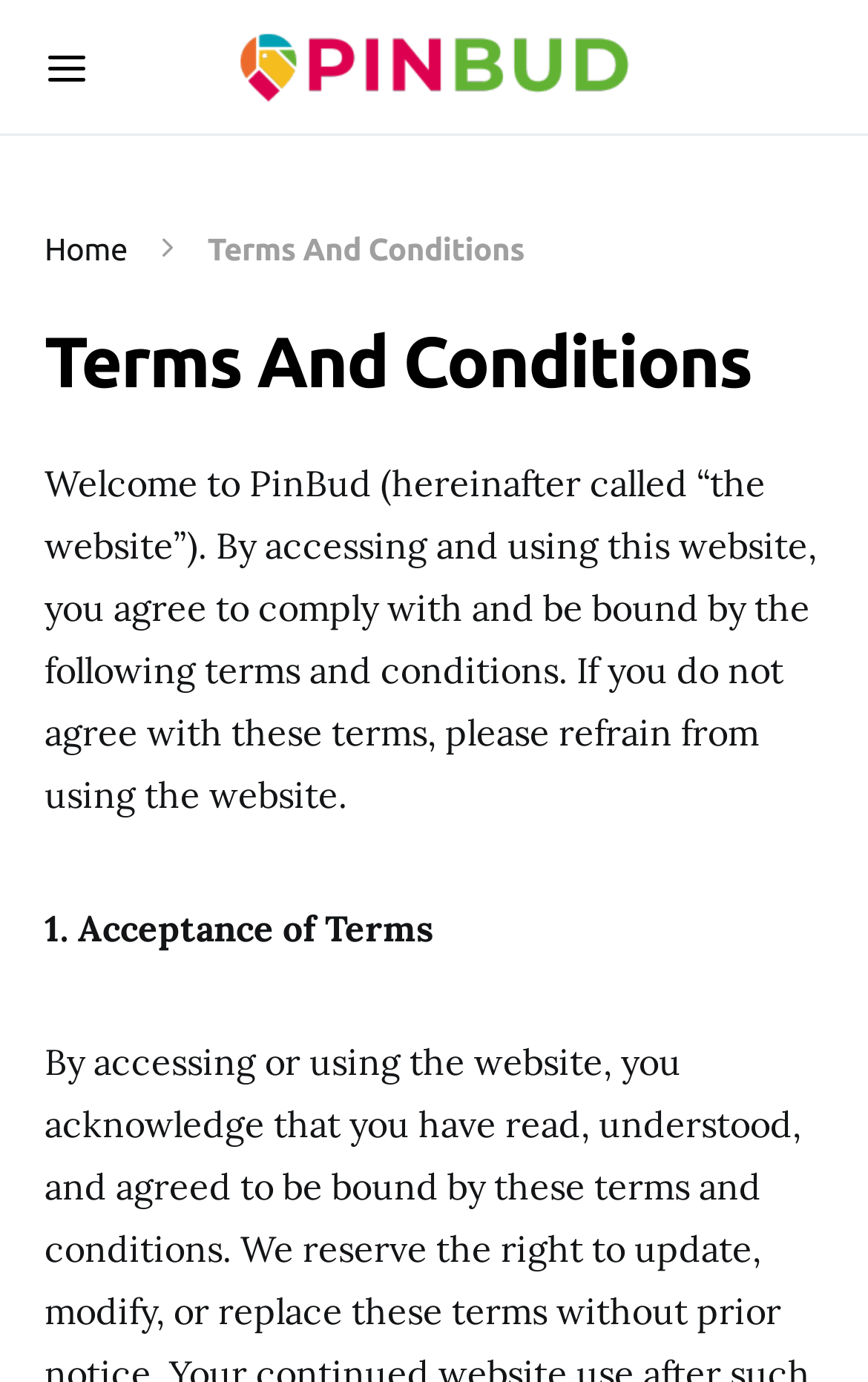Refer to the screenshot and answer the following question in detail:
How many sections are there in the terms and conditions?

The webpage displays the terms and conditions of the PinBud website, and it can be seen that there is at least one section titled '1. Acceptance of Terms'. There may be more sections, but based on the given webpage, at least one section is visible.